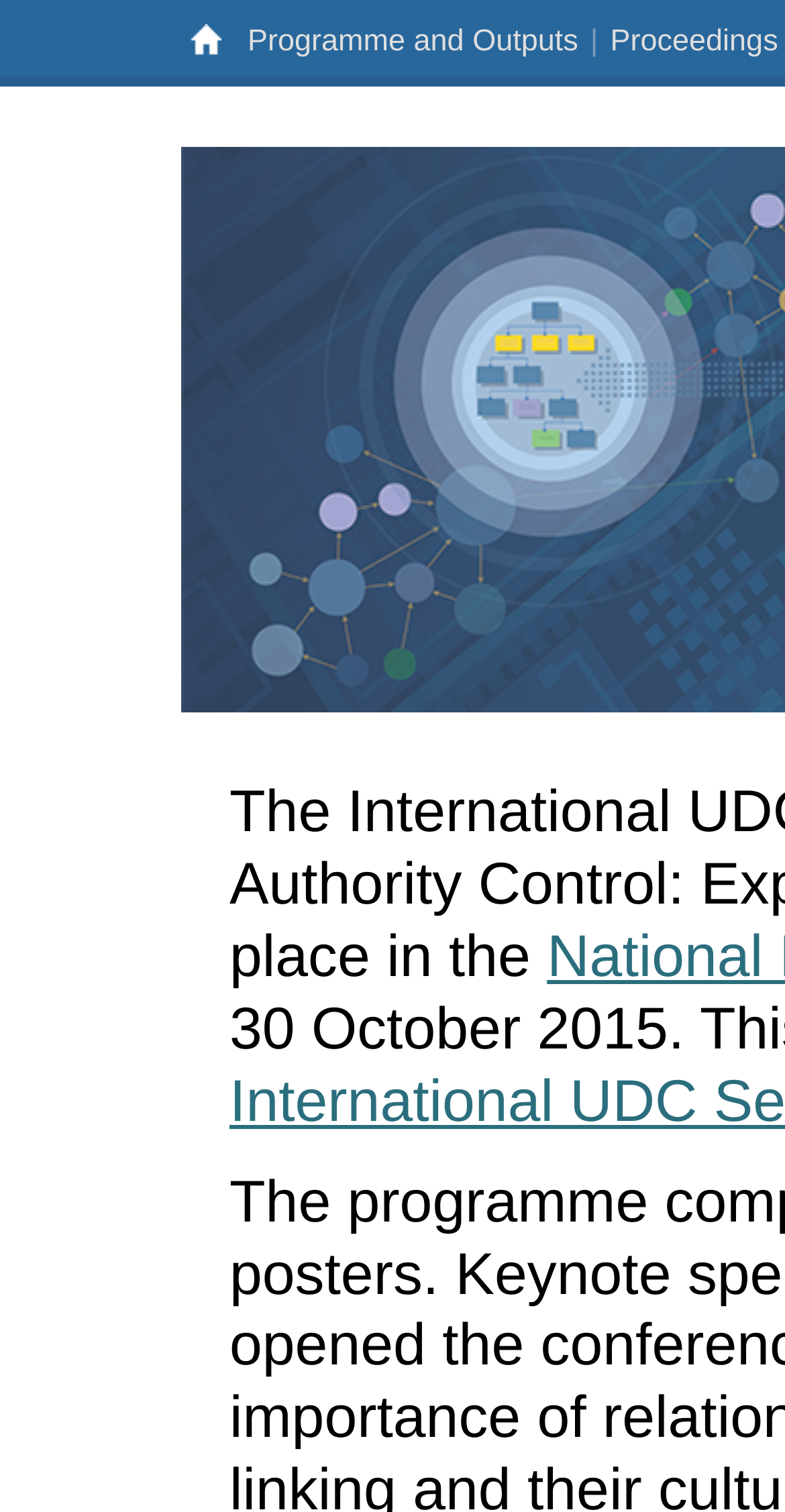Please predict the bounding box coordinates (top-left x, top-left y, bottom-right x, bottom-right y) for the UI element in the screenshot that fits the description: Proceedings

[0.772, 0.009, 0.996, 0.041]